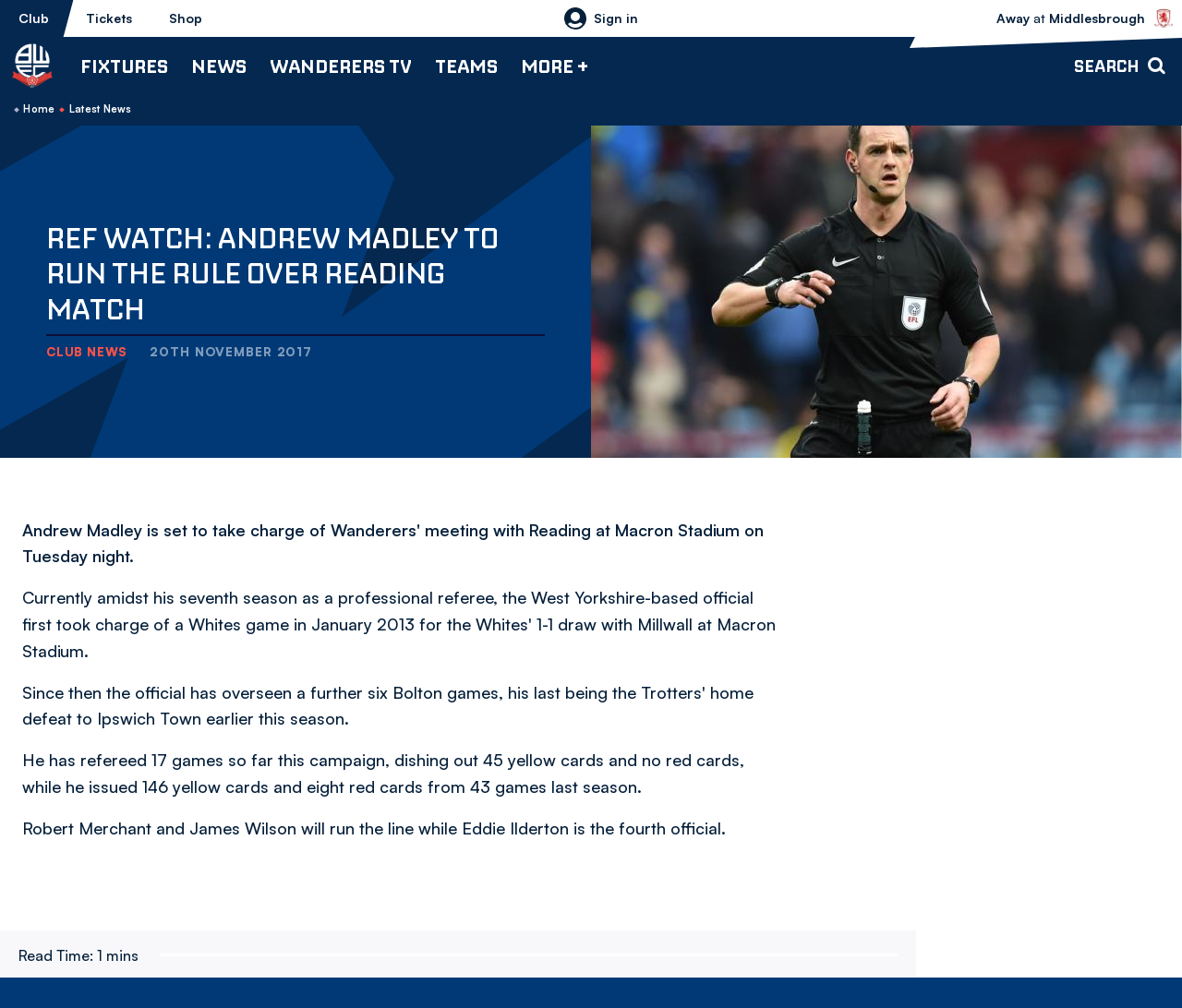Pinpoint the bounding box coordinates of the element to be clicked to execute the instruction: "View the 'Middlesbrough vs Bolton Wanderers' match details".

[0.837, 0.0, 1.0, 0.037]